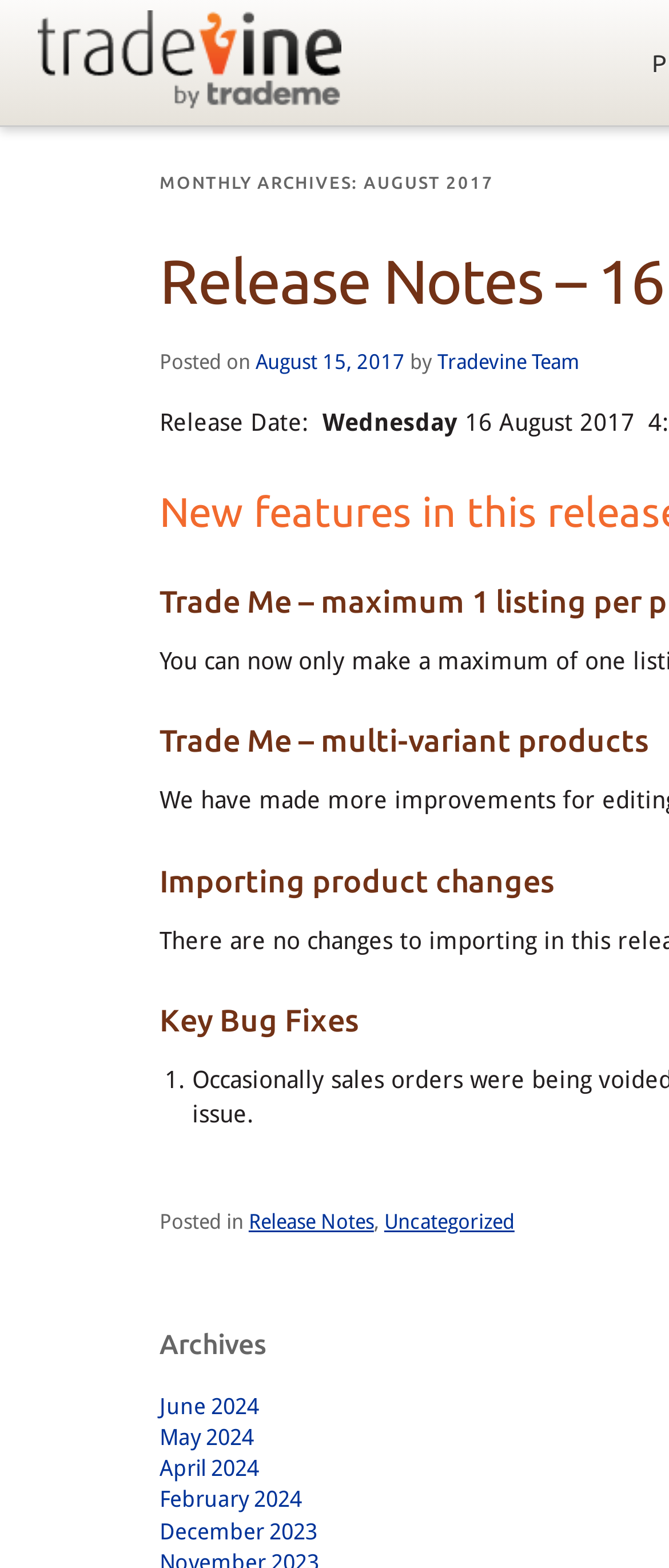From the given element description: "Uncategorized", find the bounding box for the UI element. Provide the coordinates as four float numbers between 0 and 1, in the order [left, top, right, bottom].

[0.574, 0.771, 0.769, 0.786]